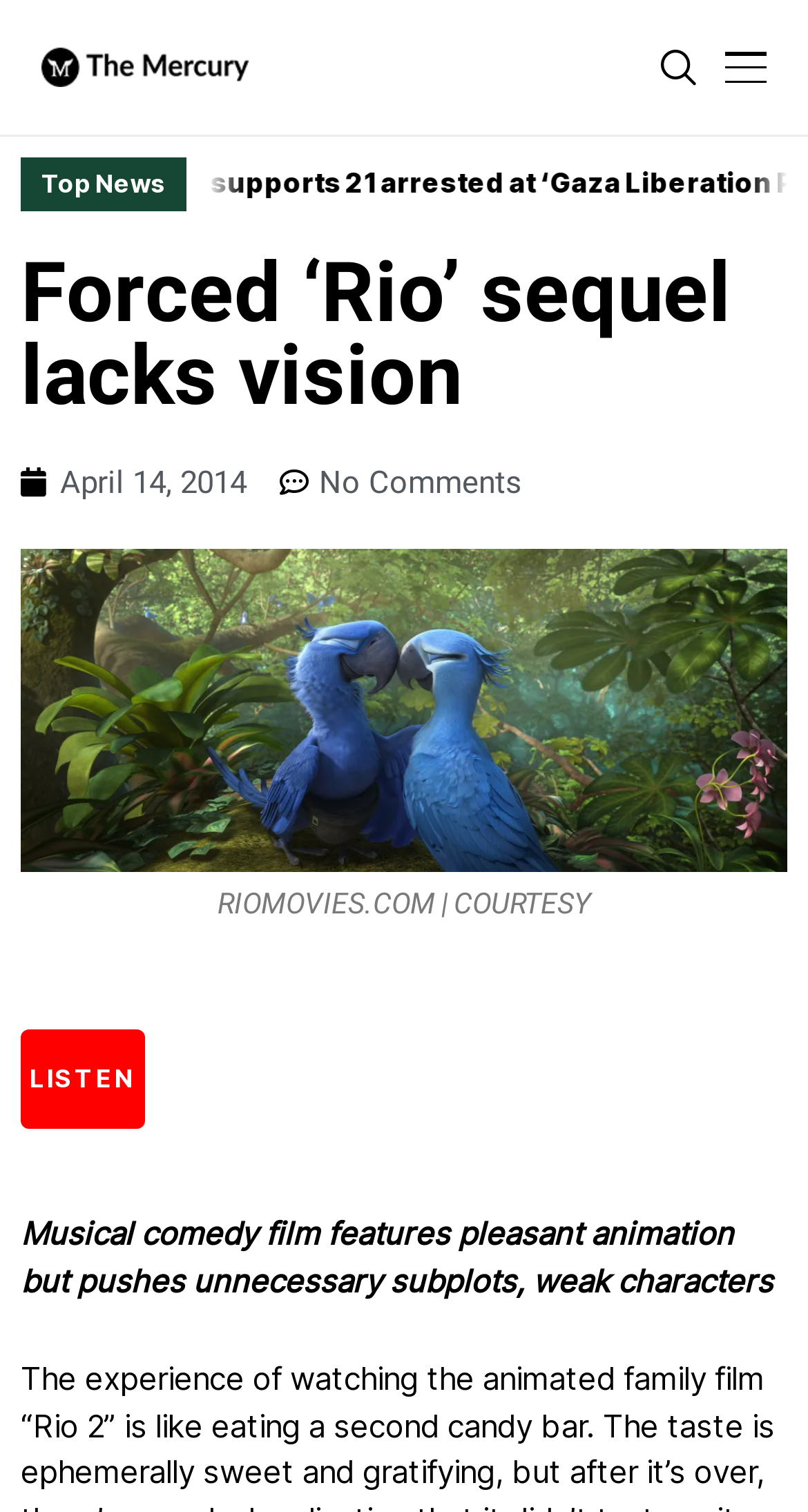Determine the bounding box of the UI component based on this description: "Listen". The bounding box coordinates should be four float values between 0 and 1, i.e., [left, top, right, bottom].

[0.026, 0.681, 0.179, 0.747]